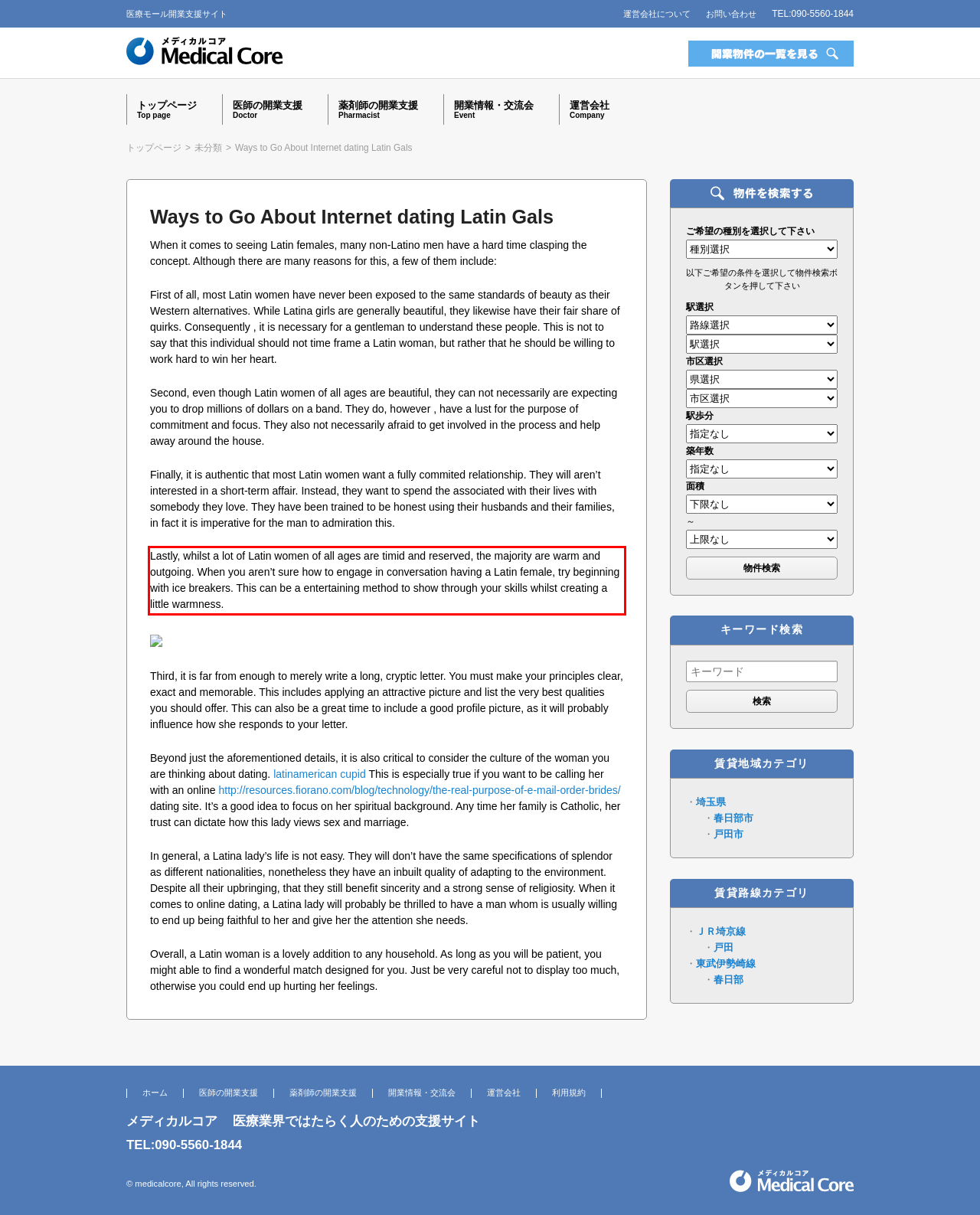Examine the screenshot of the webpage, locate the red bounding box, and generate the text contained within it.

Lastly, whilst a lot of Latin women of all ages are timid and reserved, the majority are warm and outgoing. When you aren’t sure how to engage in conversation having a Latin female, try beginning with ice breakers. This can be a entertaining method to show through your skills whilst creating a little warmness.